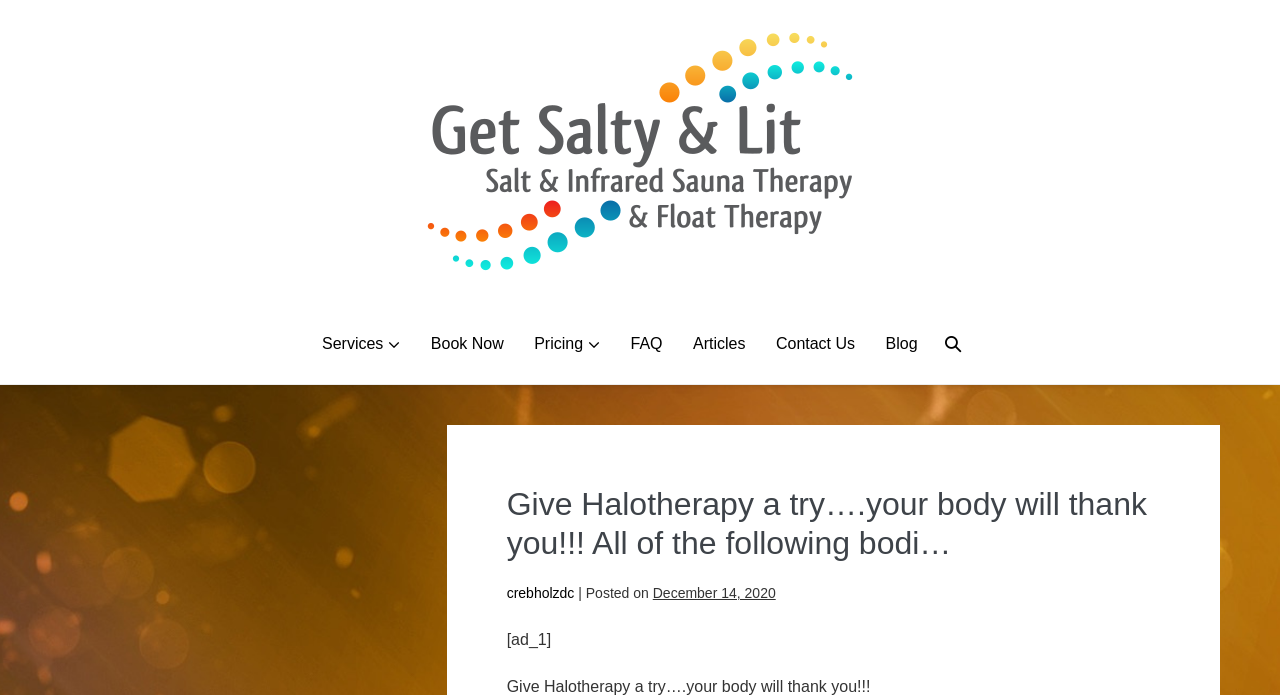Please find and report the primary heading text from the webpage.

Give Halotherapy a try….your body will thank you!!! All of the following bodi…